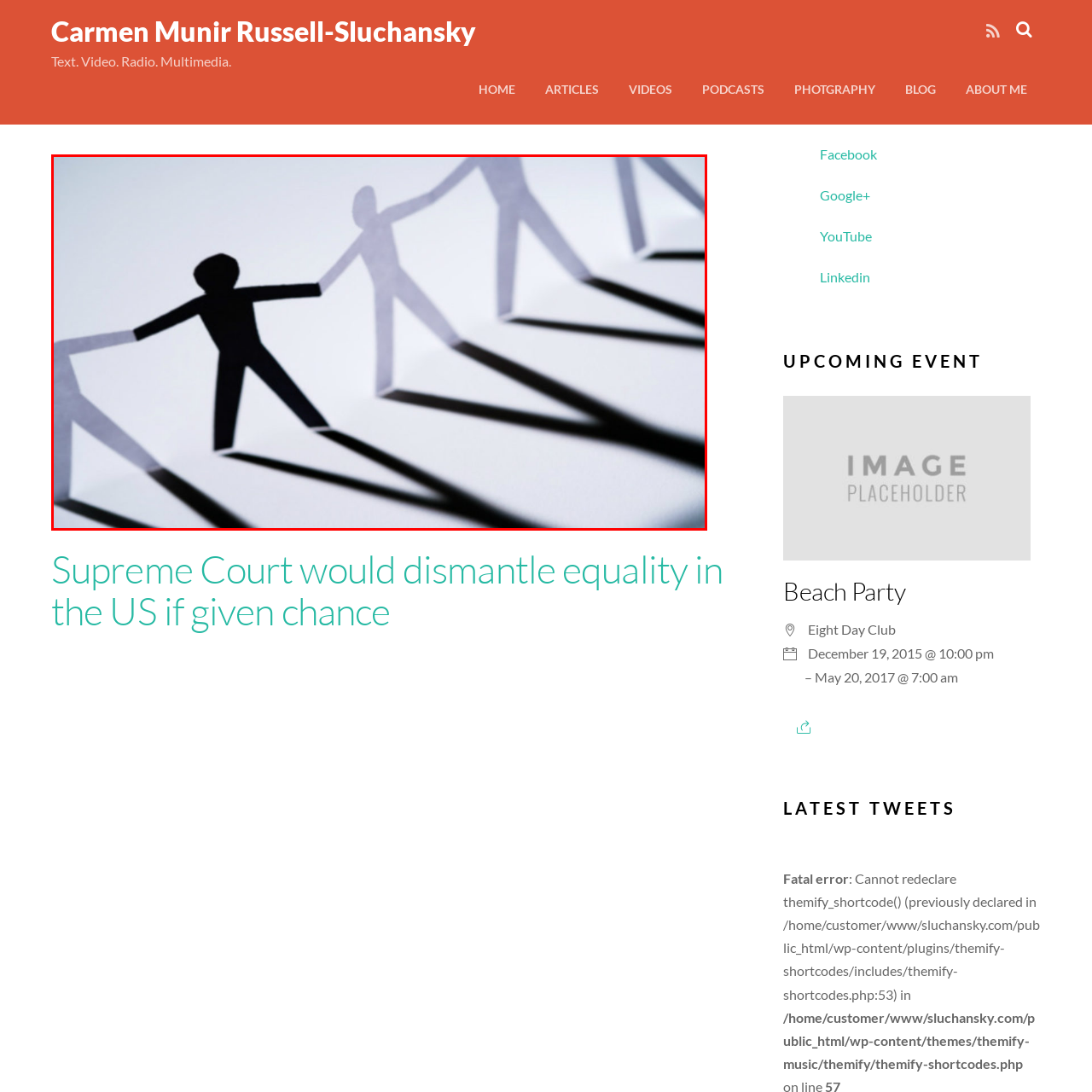What is emphasized in the central figure?
Please carefully analyze the image highlighted by the red bounding box and give a thorough response based on the visual information contained within that section.

According to the caption, the central figure is portrayed in a slightly darker hue, which emphasizes its significance in the group, making it stand out from the others.